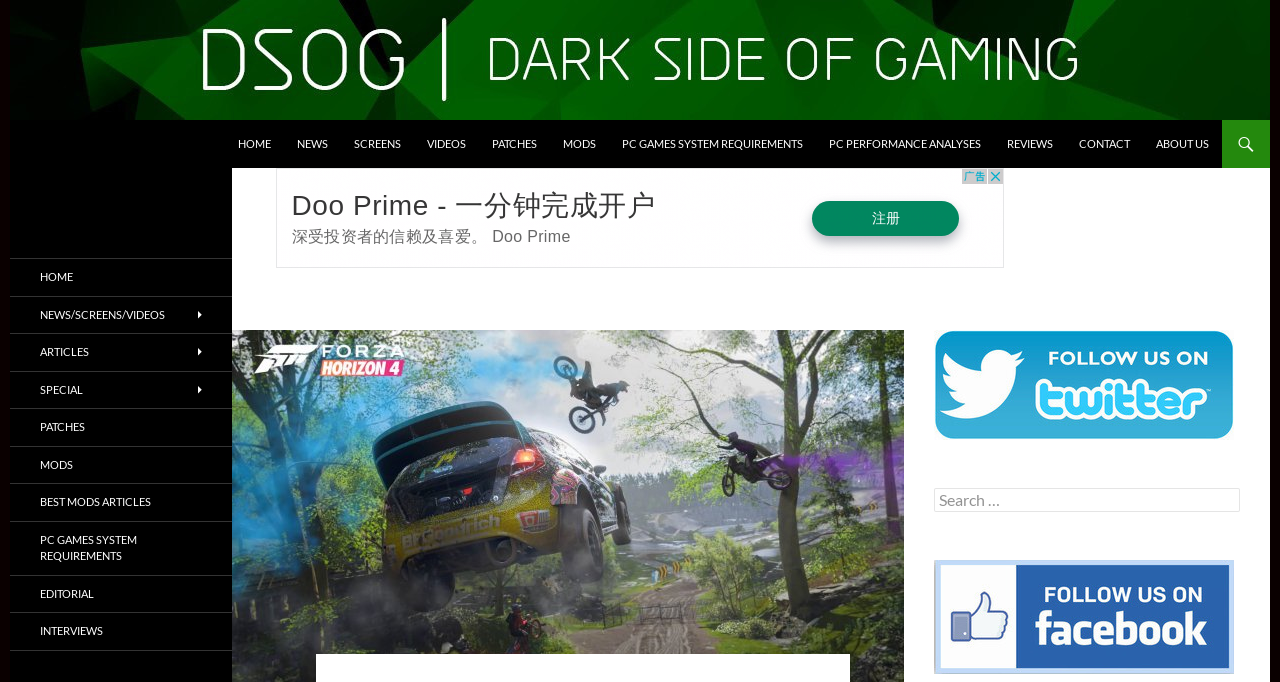Identify the bounding box coordinates of the HTML element based on this description: "PC Performance Analyses".

[0.638, 0.176, 0.776, 0.246]